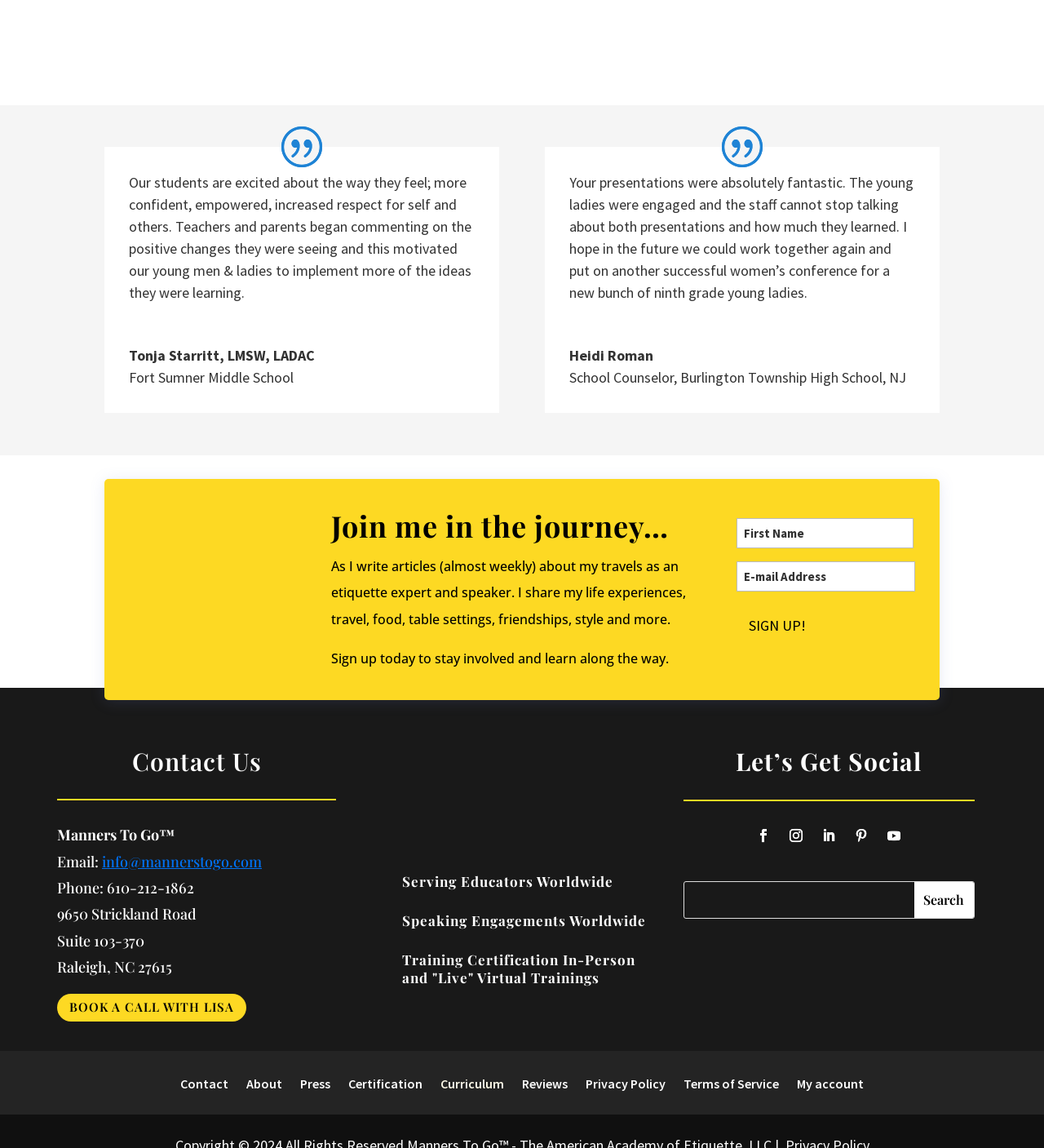Locate the bounding box coordinates of the element I should click to achieve the following instruction: "Search for something".

[0.655, 0.768, 0.933, 0.799]